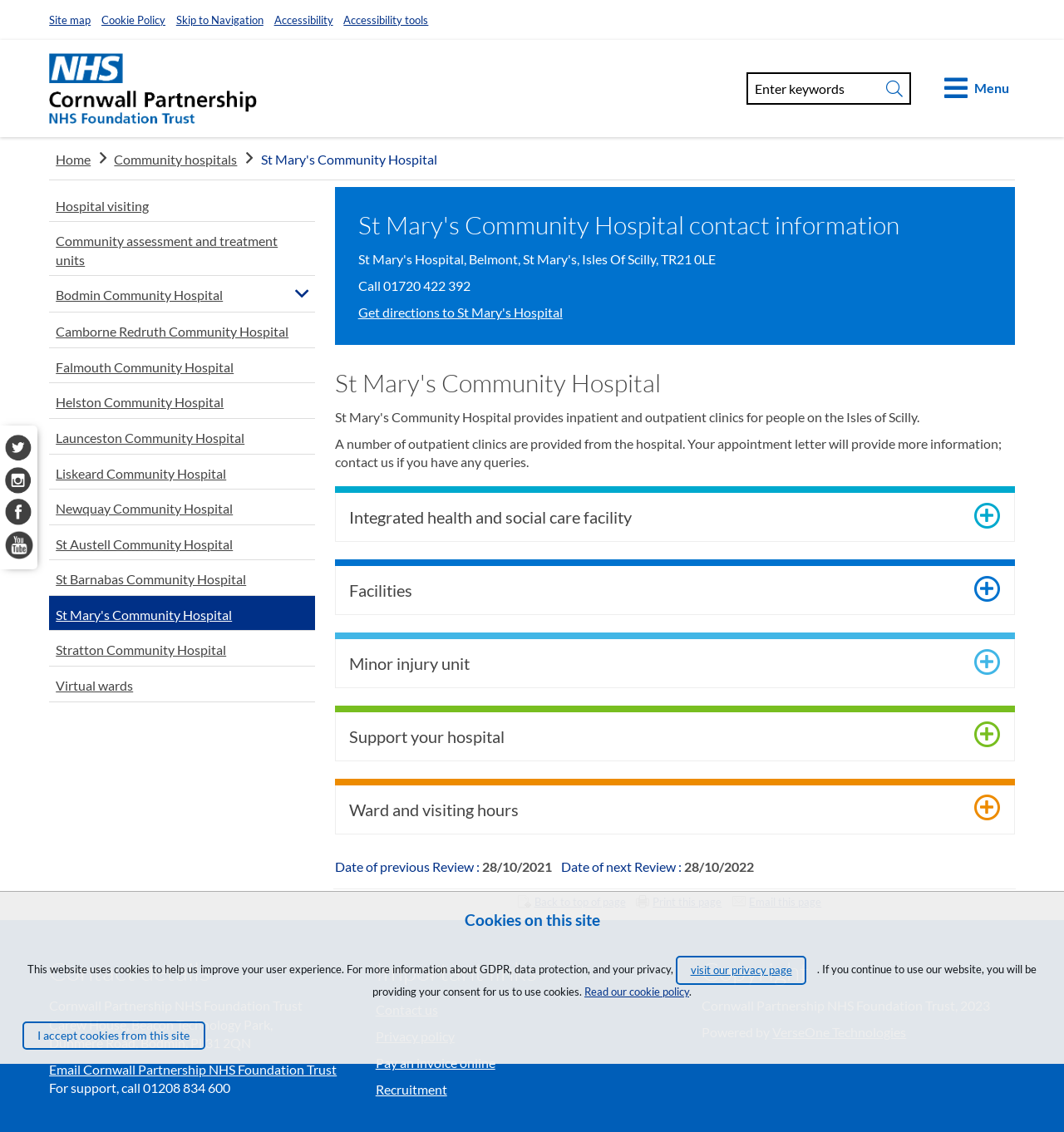Can you find the bounding box coordinates for the UI element given this description: "Skip to Navigation"? Provide the coordinates as four float numbers between 0 and 1: [left, top, right, bottom].

[0.165, 0.012, 0.247, 0.023]